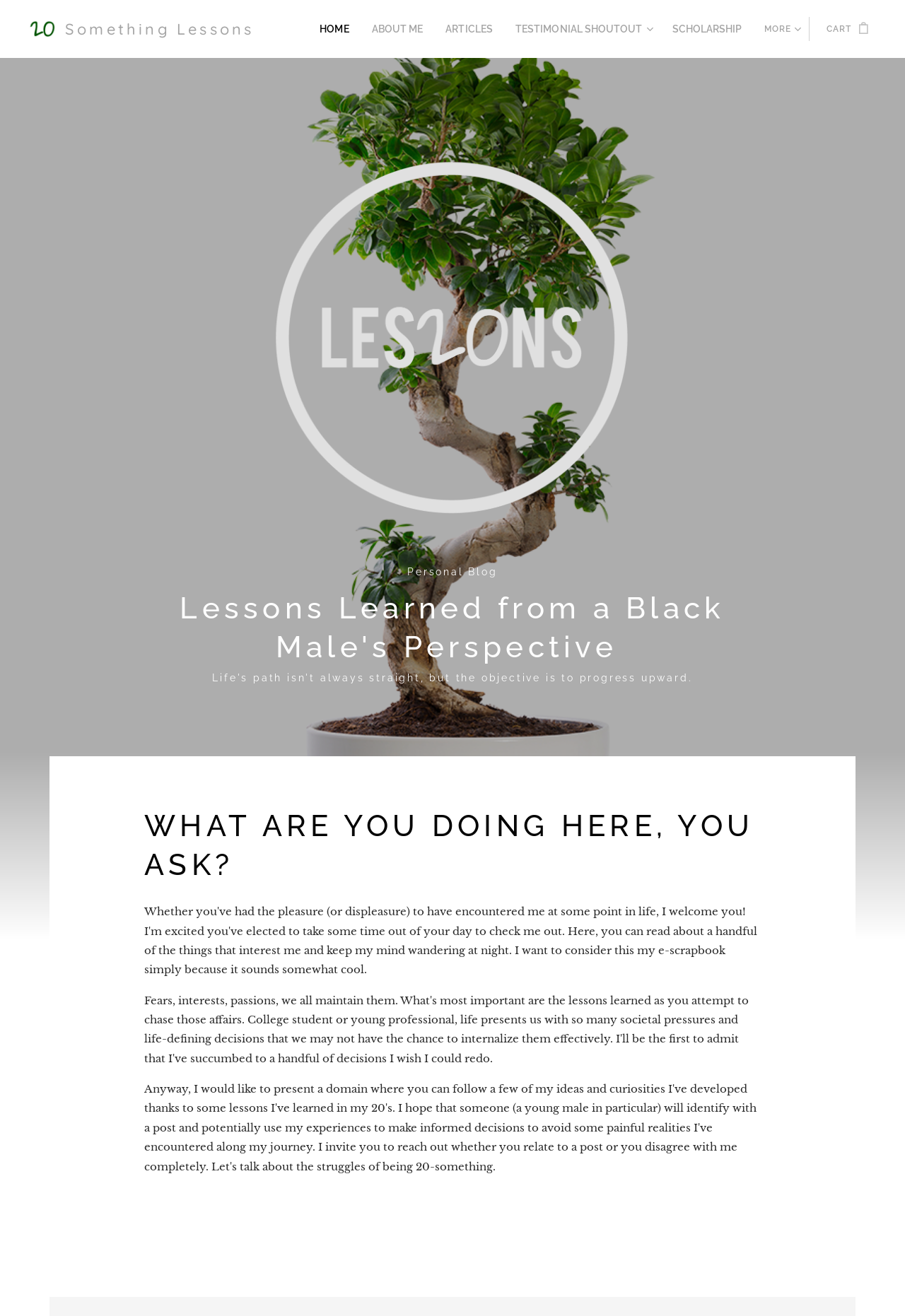Please identify the coordinates of the bounding box that should be clicked to fulfill this instruction: "go to home page".

[0.383, 0.009, 0.429, 0.035]